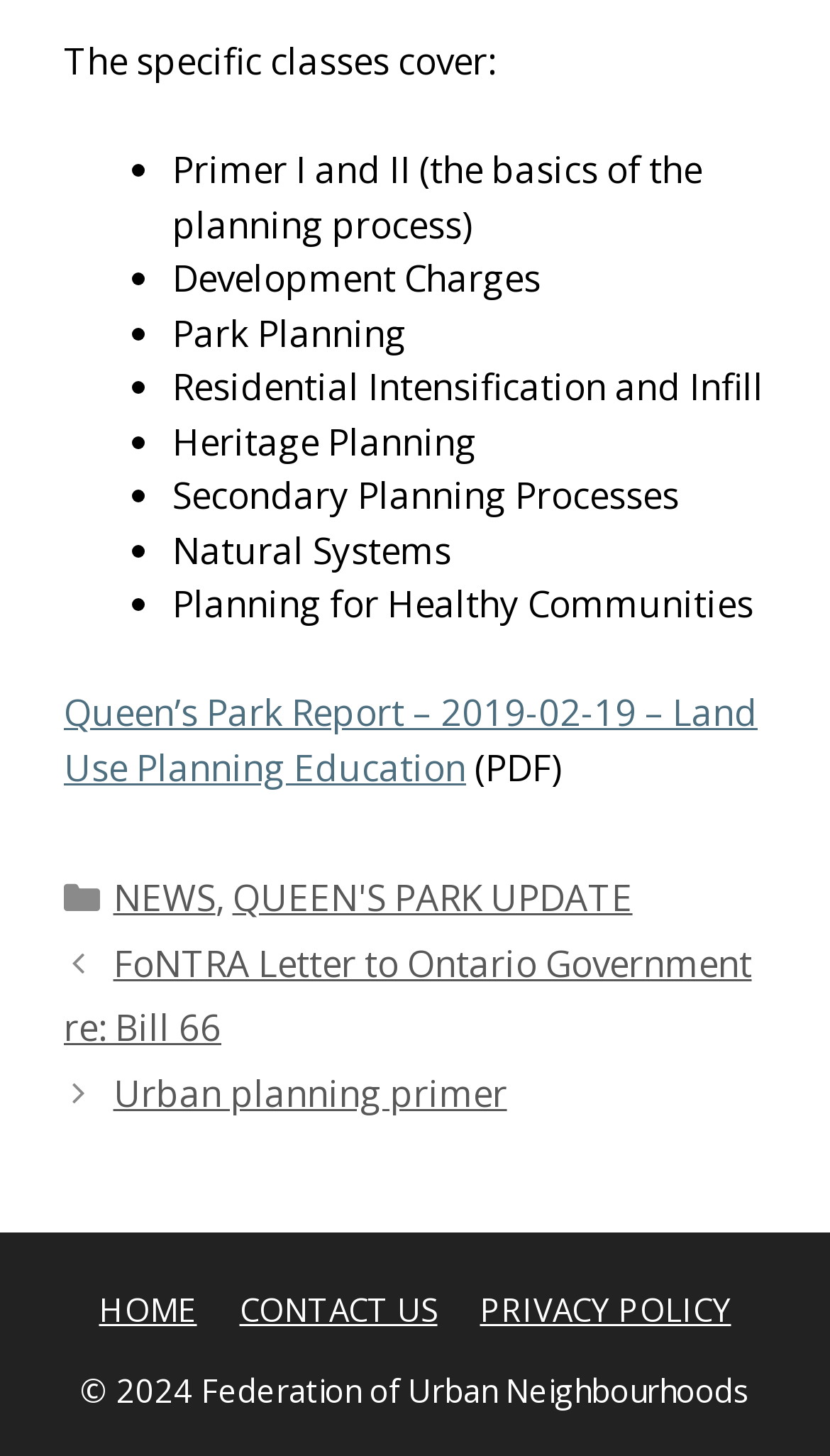Please determine the bounding box coordinates of the element's region to click in order to carry out the following instruction: "Check PRIVACY POLICY". The coordinates should be four float numbers between 0 and 1, i.e., [left, top, right, bottom].

[0.578, 0.885, 0.881, 0.914]